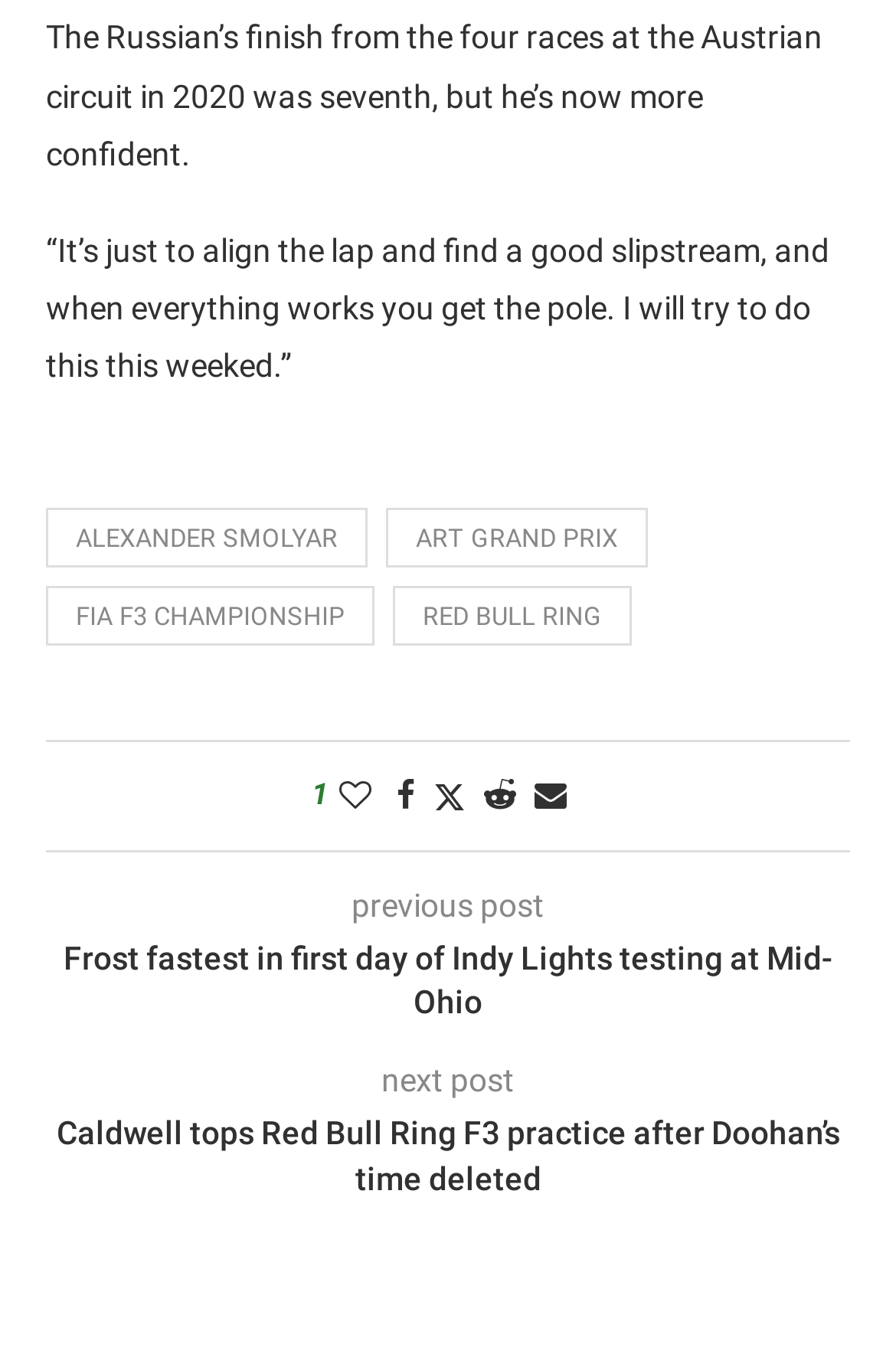What is the title of the previous post?
Please provide a single word or phrase answer based on the image.

Frost fastest in first day of Indy Lights testing at Mid-Ohio